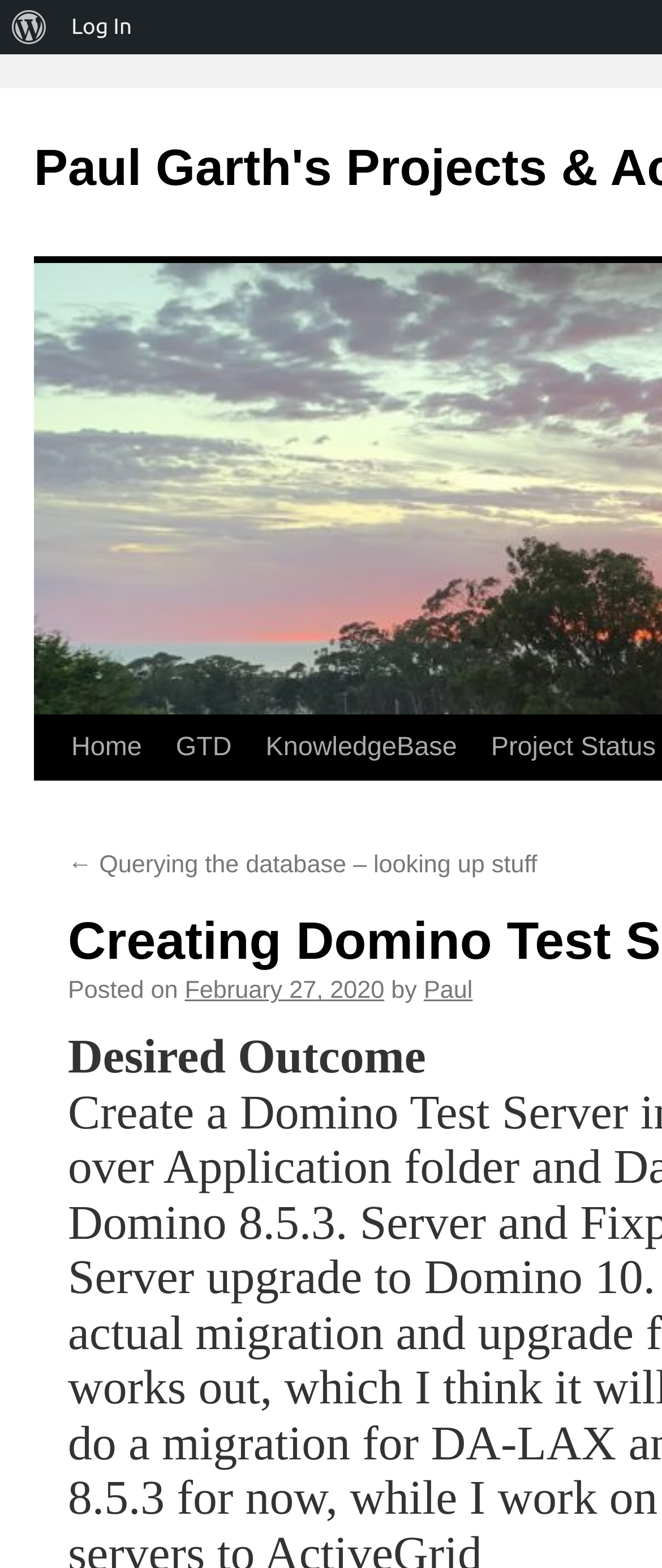Please identify the bounding box coordinates of the region to click in order to complete the task: "view previous post". The coordinates must be four float numbers between 0 and 1, specified as [left, top, right, bottom].

[0.103, 0.543, 0.812, 0.561]